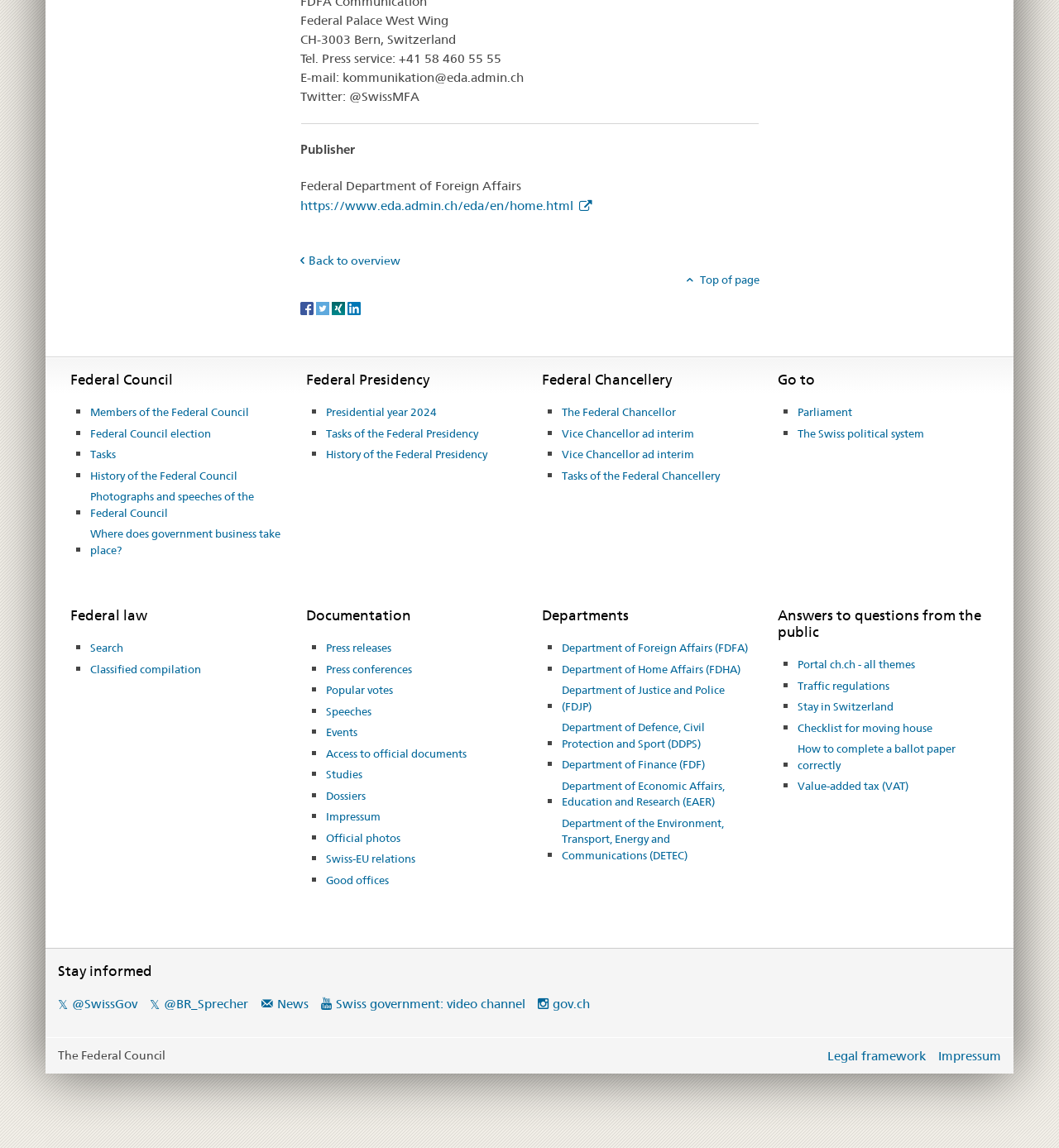Indicate the bounding box coordinates of the element that must be clicked to execute the instruction: "View the tasks of the Federal Council". The coordinates should be given as four float numbers between 0 and 1, i.e., [left, top, right, bottom].

[0.085, 0.387, 0.109, 0.405]